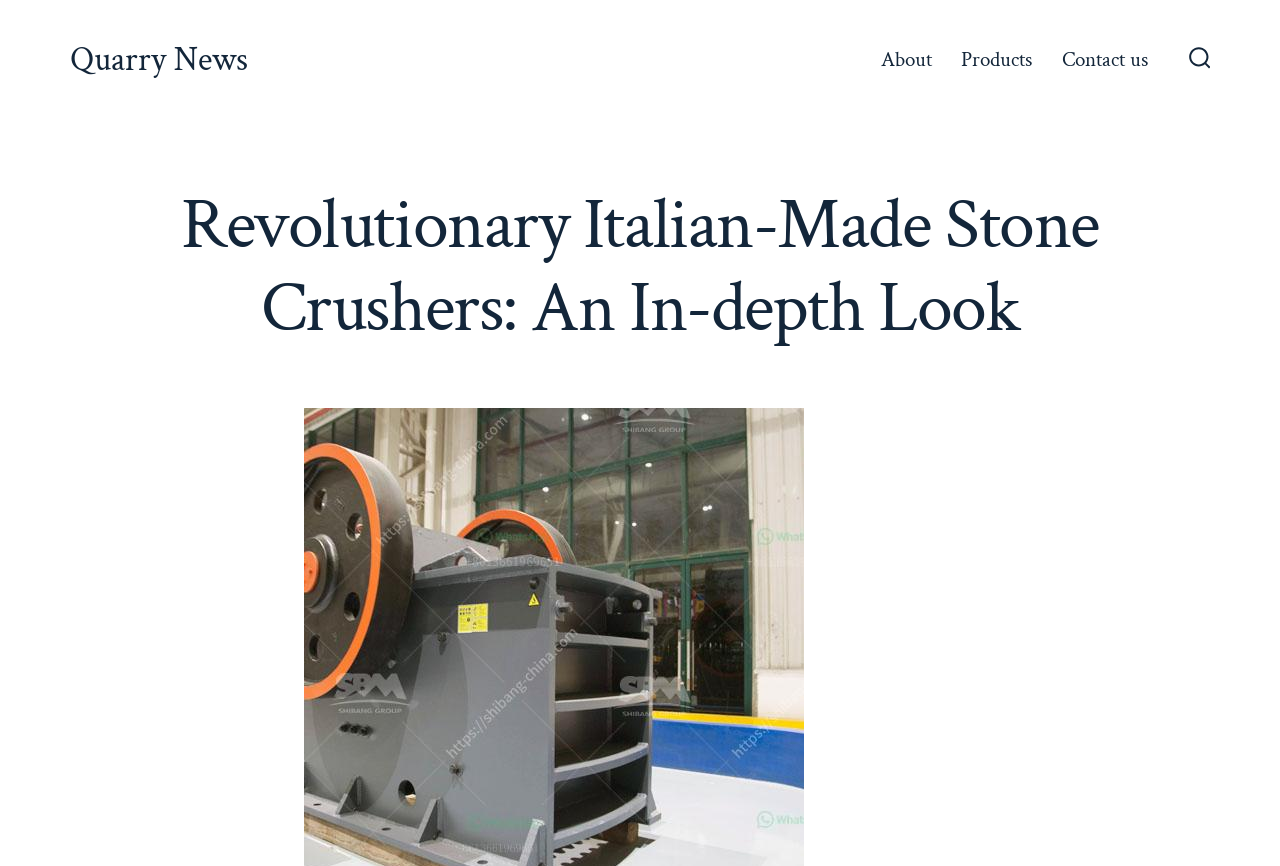Find the bounding box of the web element that fits this description: "Quarry News".

[0.055, 0.047, 0.194, 0.092]